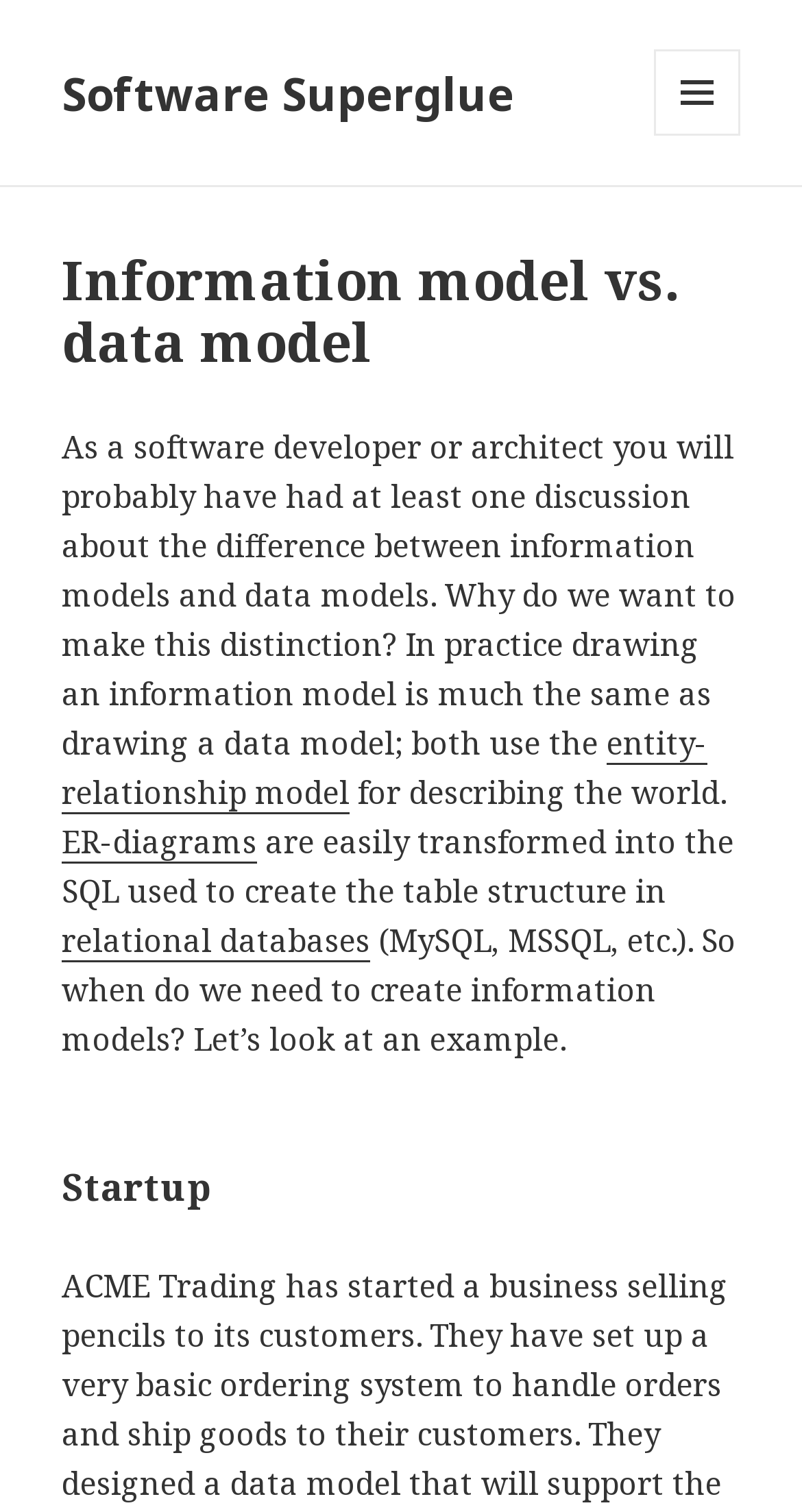What is the topic of the second heading on the webpage?
Please look at the screenshot and answer in one word or a short phrase.

Startup